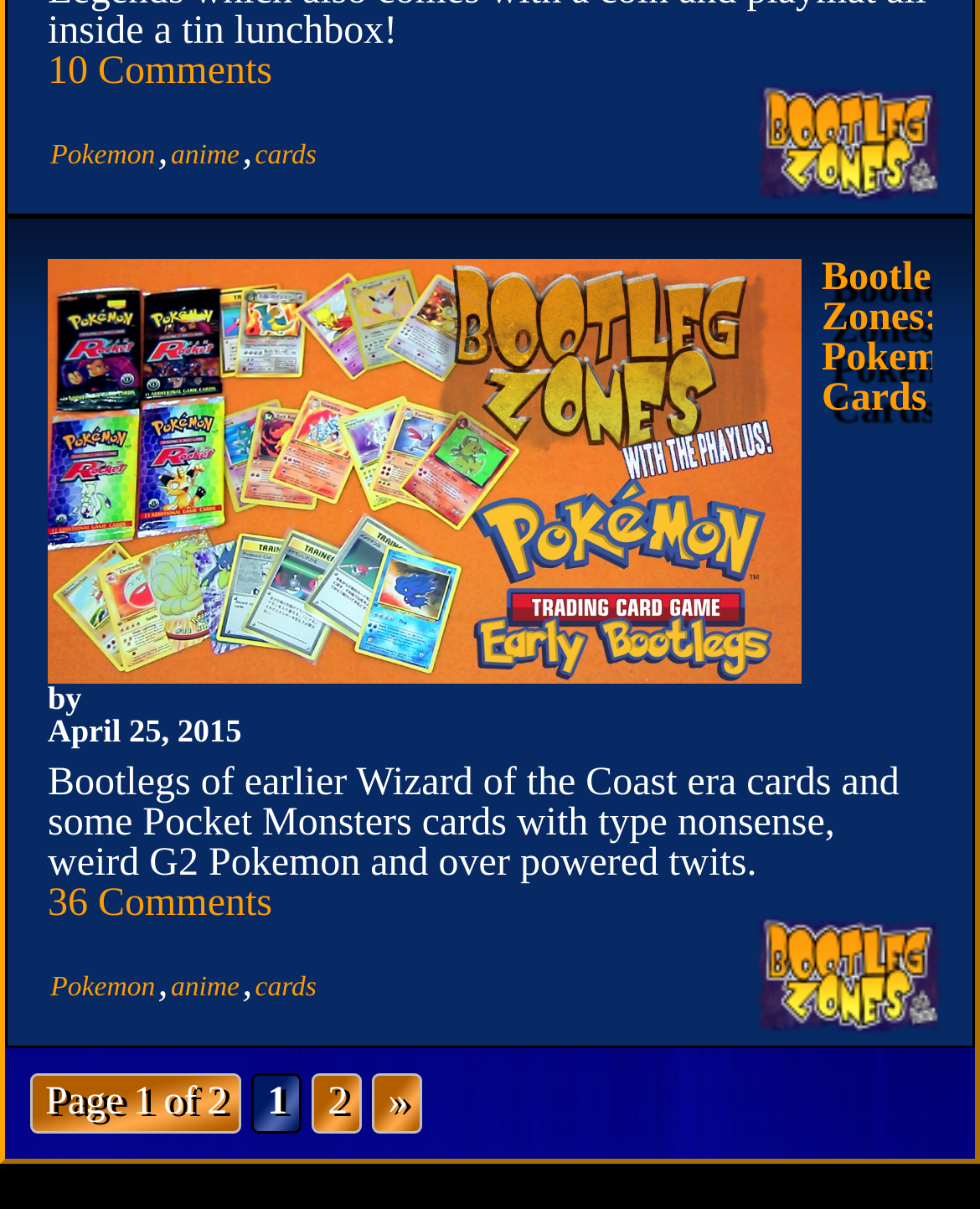Given the description "36 Comments", determine the bounding box of the corresponding UI element.

[0.049, 0.73, 0.278, 0.765]